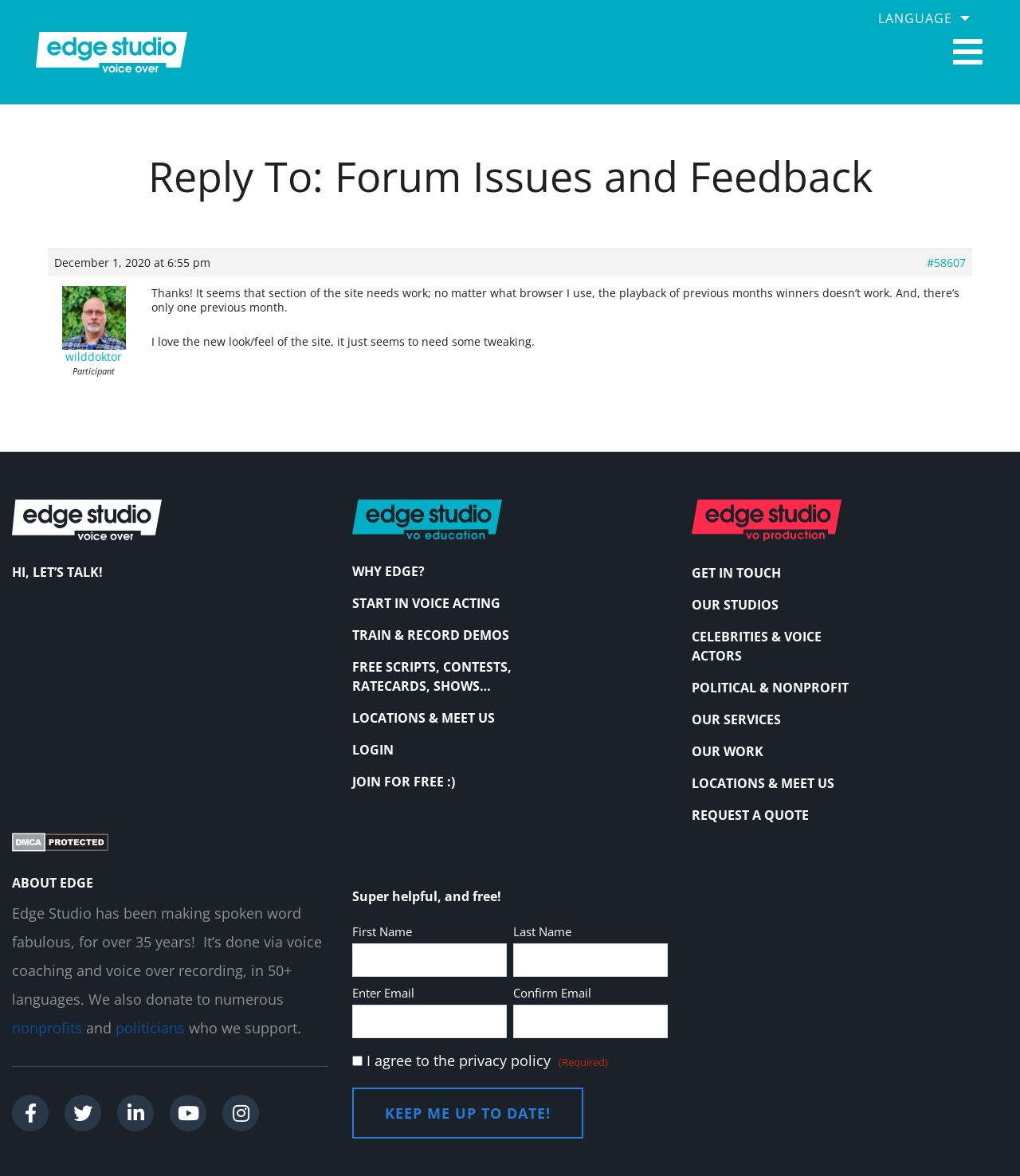Please determine the bounding box coordinates for the element that should be clicked to follow these instructions: "Enter email in the 'Email (Required)' field".

[0.345, 0.854, 0.497, 0.883]